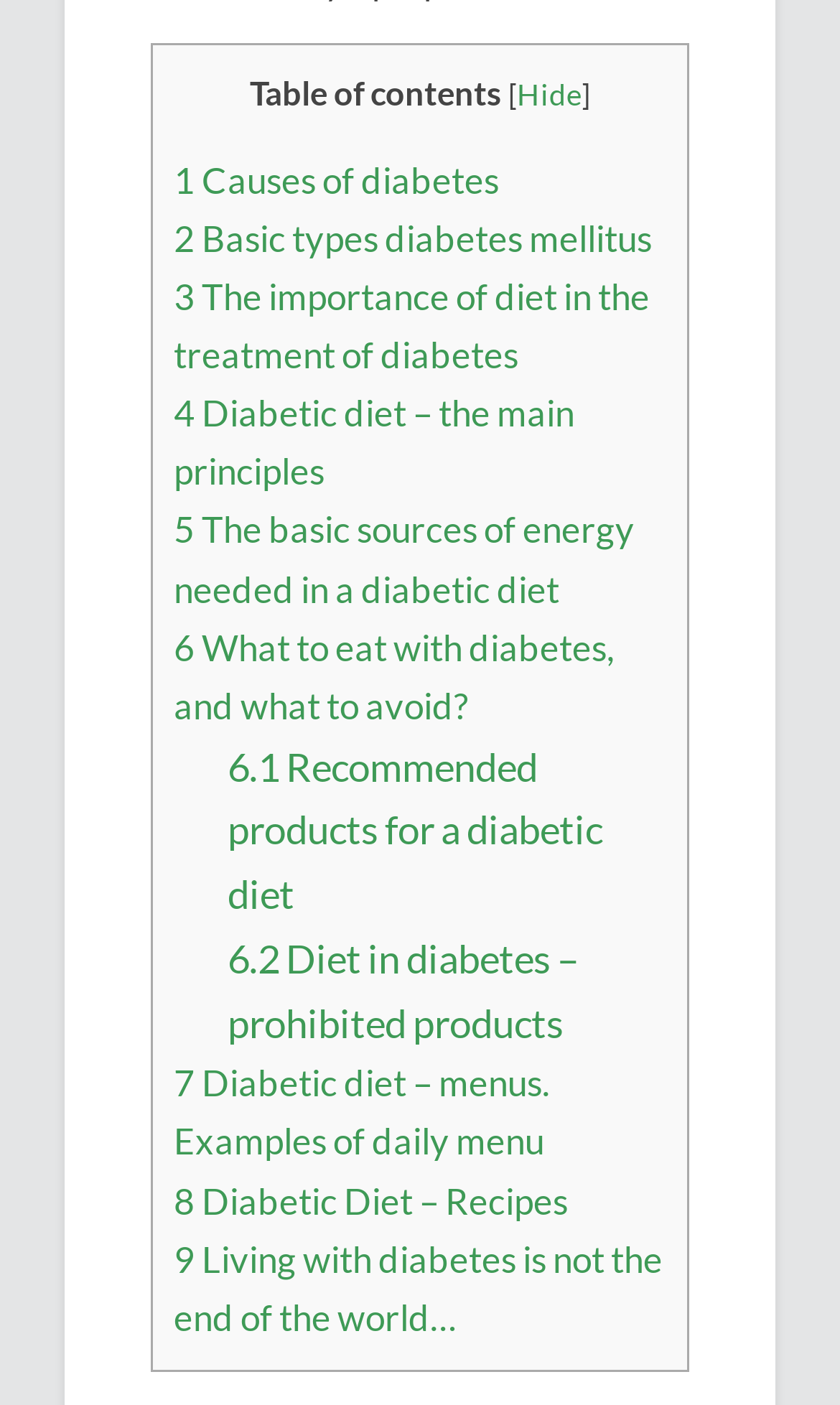Please provide a comprehensive answer to the question based on the screenshot: What is the first topic in the table of contents?

I looked at the first link in the table of contents section, which is '1 Causes of diabetes', and extracted the topic from it.